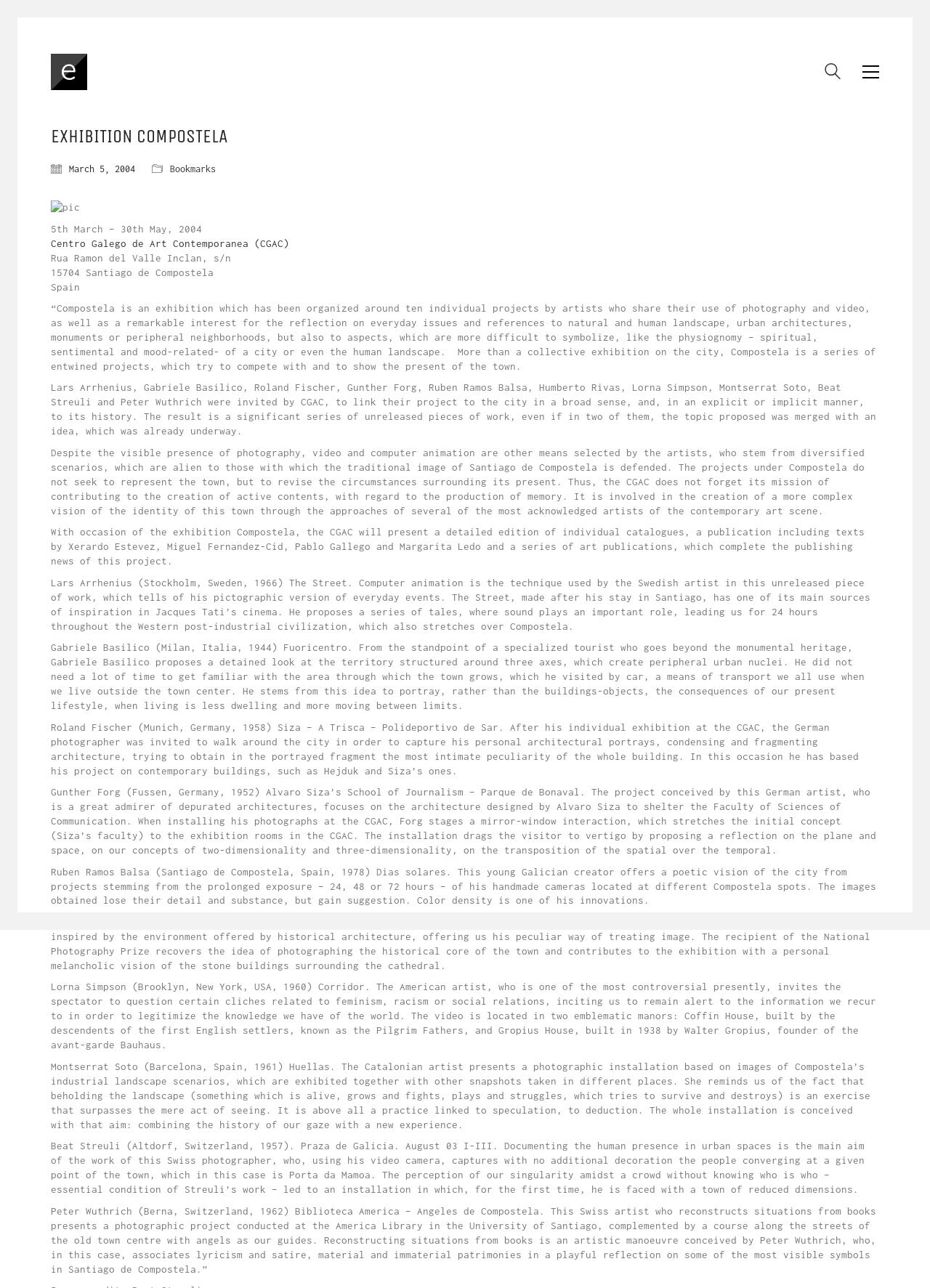Pinpoint the bounding box coordinates of the clickable element to carry out the following instruction: "Contact Emily Chang."

[0.45, 0.549, 0.612, 0.561]